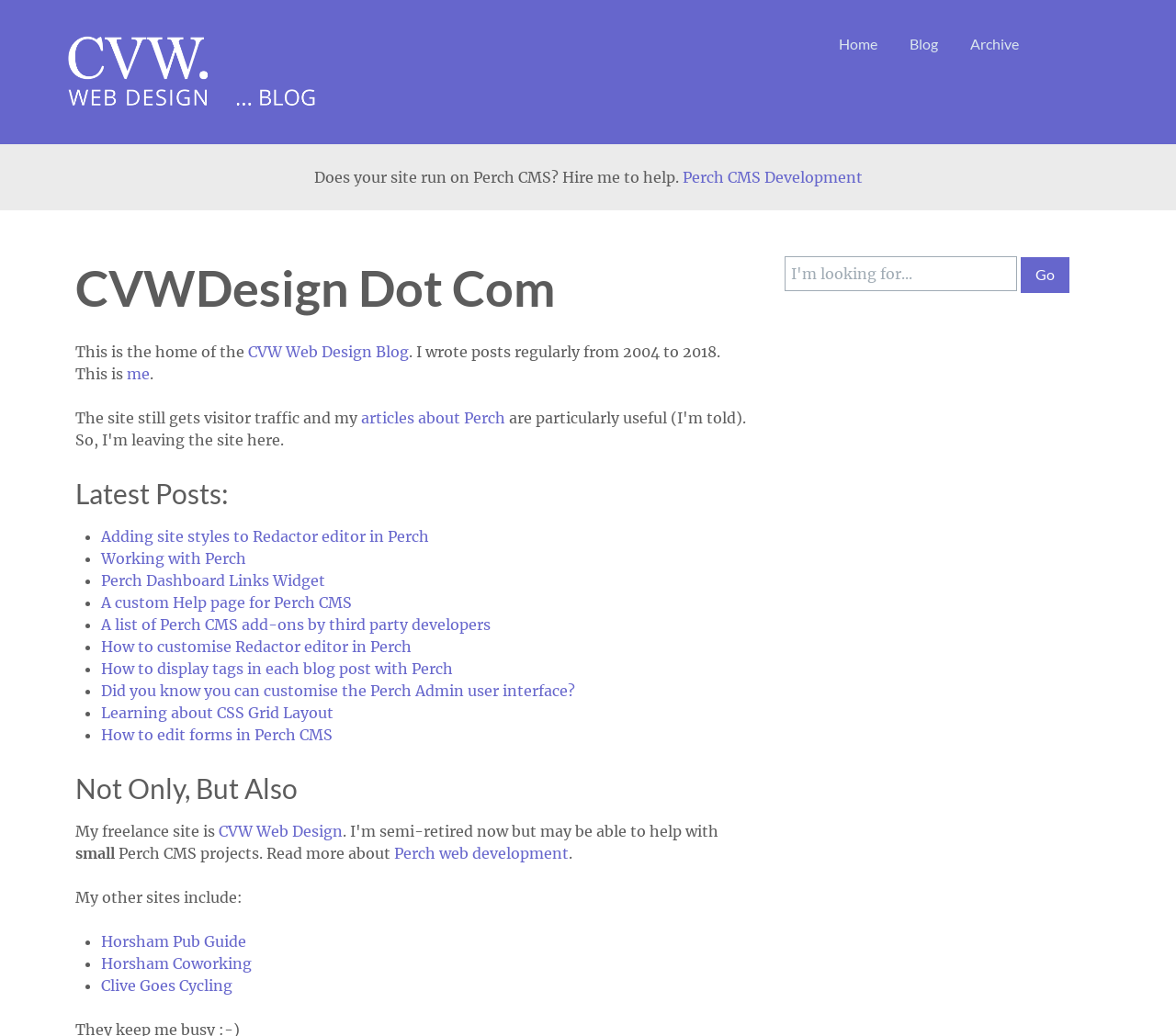Provide a thorough summary of the webpage.

This webpage is a blog about web design and development from a UK freelancer's perspective. At the top, there is a header section with a logo image and a link to "CVW Web Design Blog" on the left, and a navigation menu with links to "Home", "Blog", and "Archive" on the right.

Below the header, there is a promotional section with a heading "CVWDesign Dot Com" and a brief introduction to the blog. The introduction mentions that the blog was active from 2004 to 2018 and still receives visitor traffic.

To the right of the introduction, there is a call-to-action section with a heading "Does your site run on Perch CMS? Hire me to help." and a link to "Perch CMS Development".

The main content of the page is divided into two sections. The first section is titled "Latest Posts:" and lists 8 recent blog posts, each with a link to the full article. The posts are related to Perch CMS and web development.

The second section is titled "Not Only, But Also" and provides information about the author's freelance services and other websites. There is a link to "CVW Web Design" and a brief description of the services offered. Additionally, there are links to other websites, including "Horsham Pub Guide", "Horsham Coworking", and "Clive Goes Cycling".

At the bottom of the page, there is a search box with a "Go" button, allowing users to search for specific content on the website.